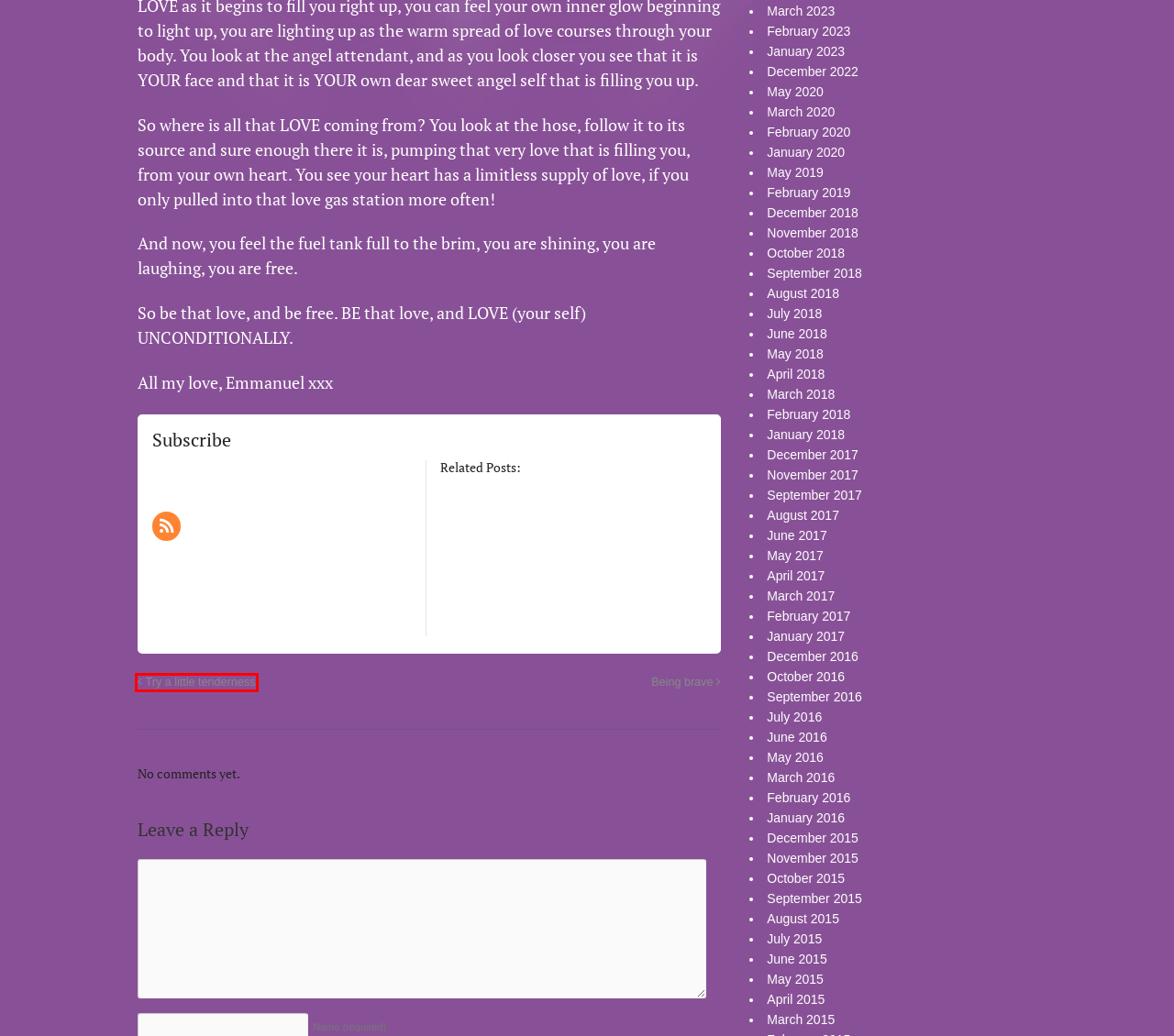Review the webpage screenshot and focus on the UI element within the red bounding box. Select the best-matching webpage description for the new webpage that follows after clicking the highlighted element. Here are the candidates:
A. March | 2018 | Jo & Emmanuel
B. September | 2015 | Jo & Emmanuel
C. August | 2015 | Jo & Emmanuel
D. July | 2018 | Jo & Emmanuel
E. August | 2017 | Jo & Emmanuel
F. May | 2016 | Jo & Emmanuel
G. Try a little tenderness | Jo & Emmanuel
H. May | 2017 | Jo & Emmanuel

G